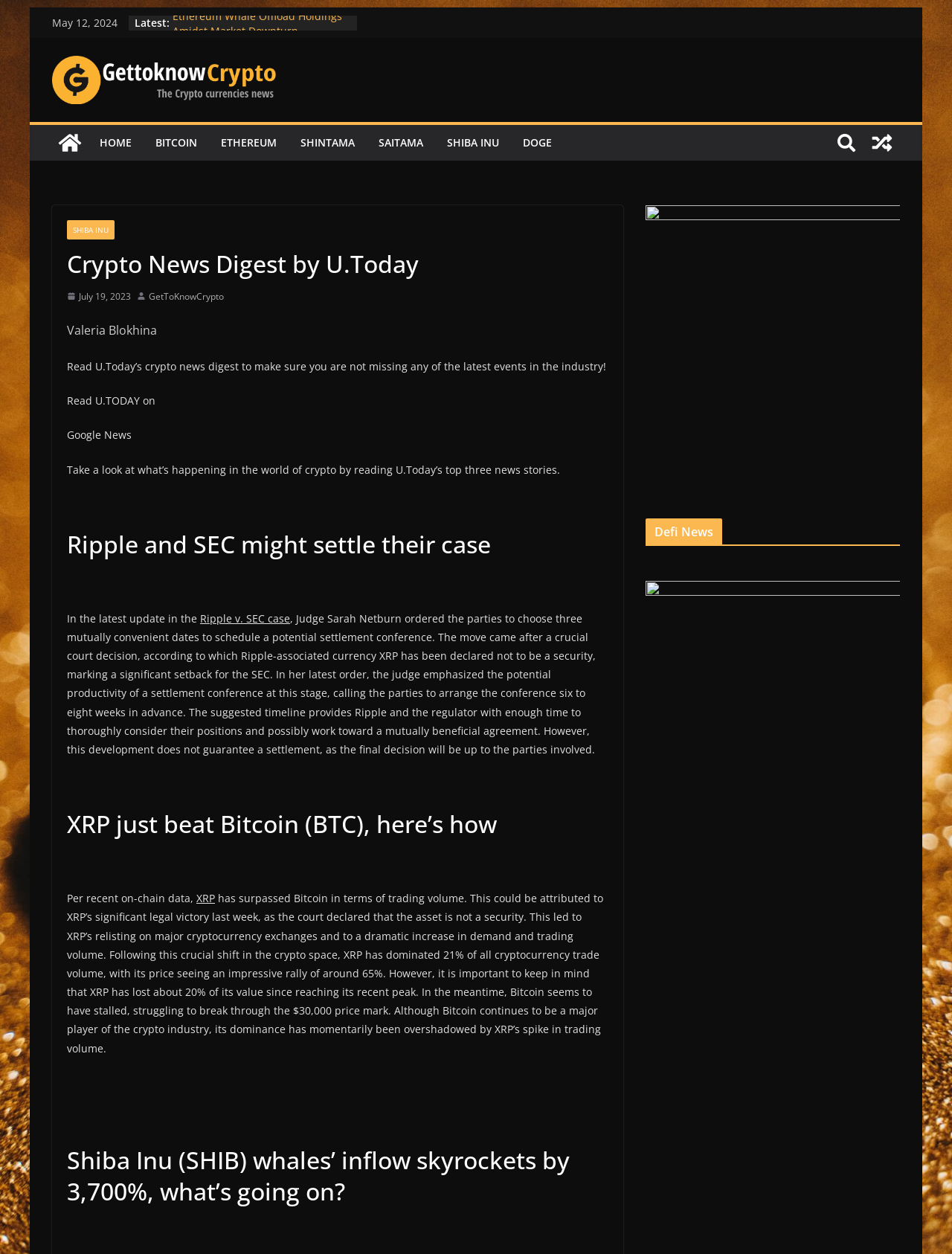Identify the bounding box coordinates of the section to be clicked to complete the task described by the following instruction: "View a random post". The coordinates should be four float numbers between 0 and 1, formatted as [left, top, right, bottom].

[0.908, 0.1, 0.945, 0.128]